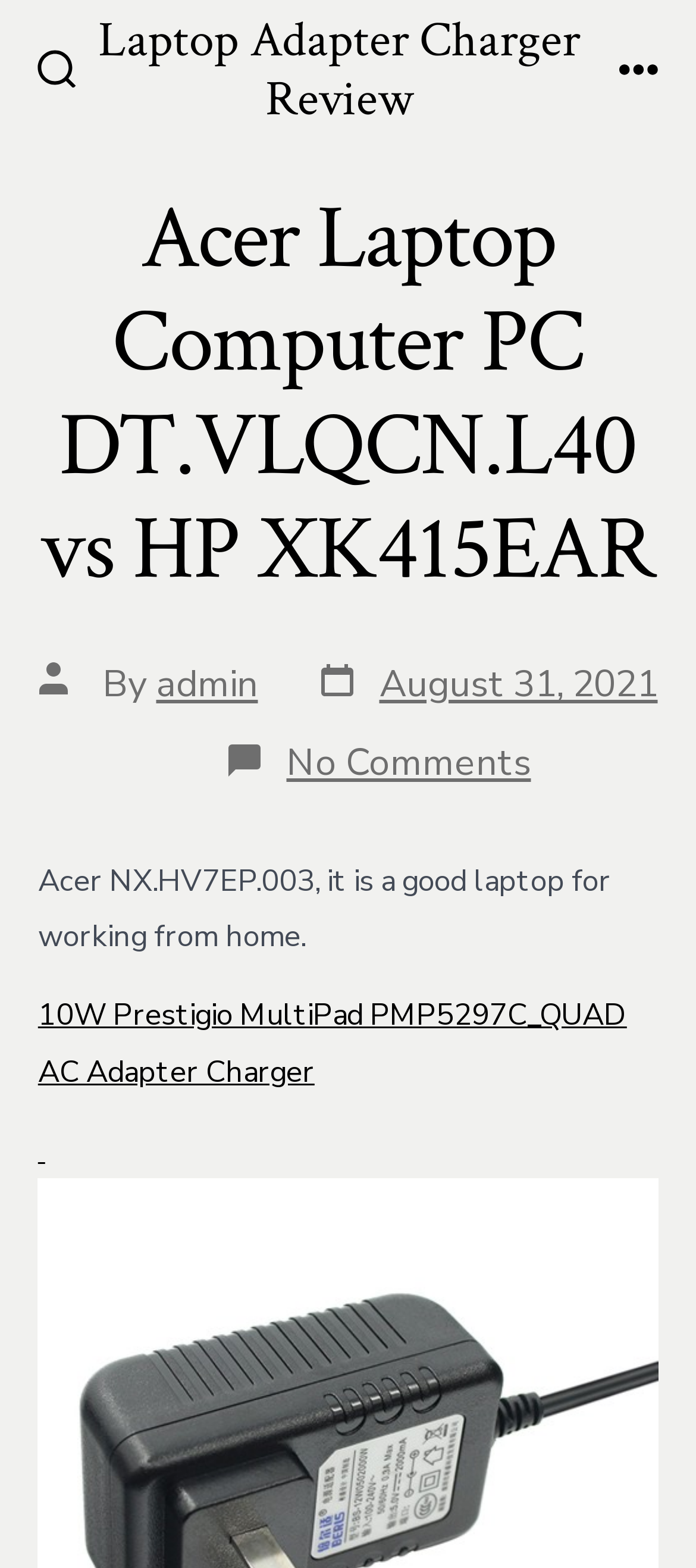Determine the coordinates of the bounding box for the clickable area needed to execute this instruction: "Submit zip code to get delivery info".

None